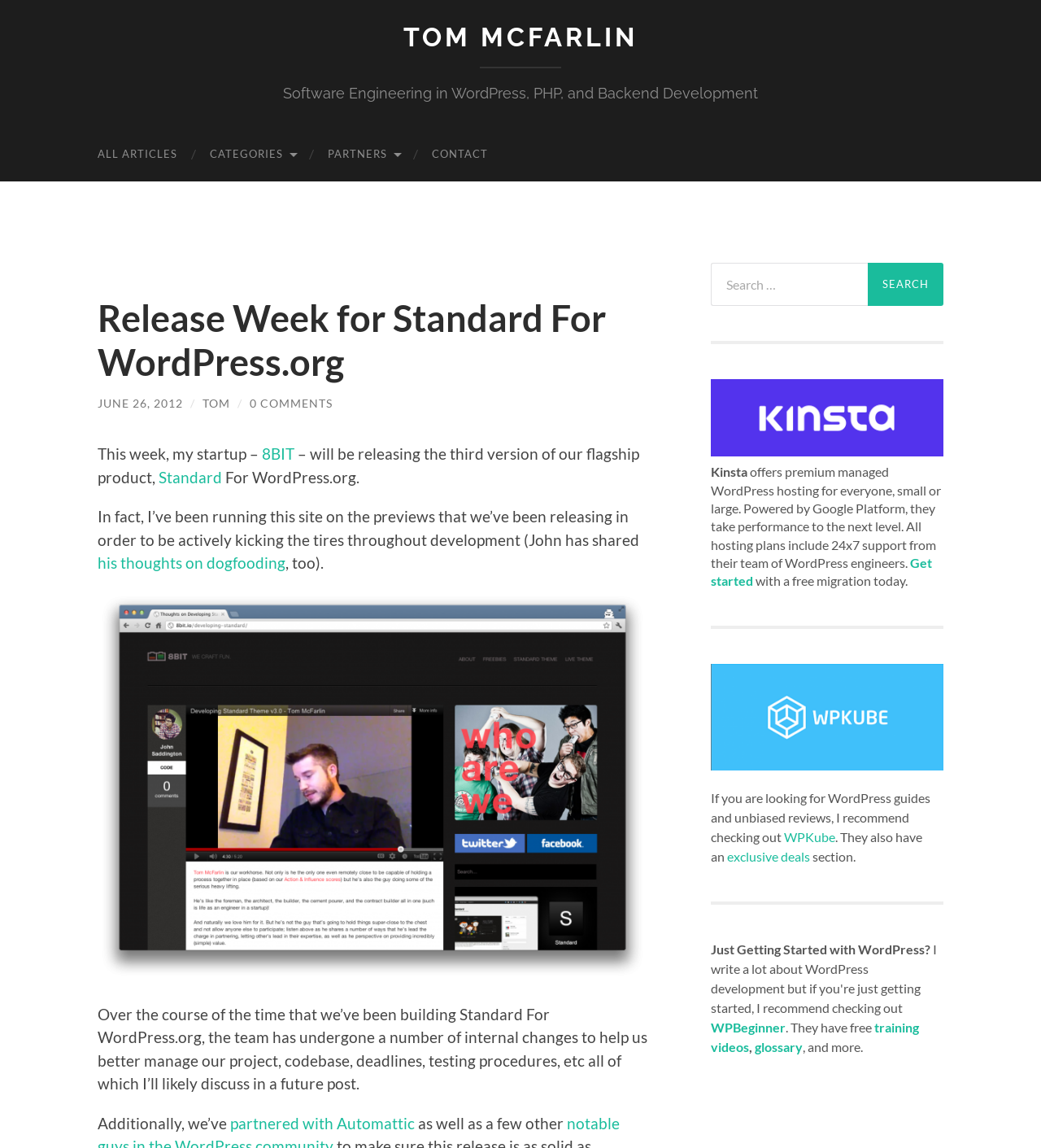What is the name of the managed WordPress hosting service advertised?
Look at the webpage screenshot and answer the question with a detailed explanation.

The advertisement is located at the bottom right corner of the webpage, and it has an image and a caption that mentions 'Kinsta Managed WordPress Hosting' which suggests that it is a managed WordPress hosting service.